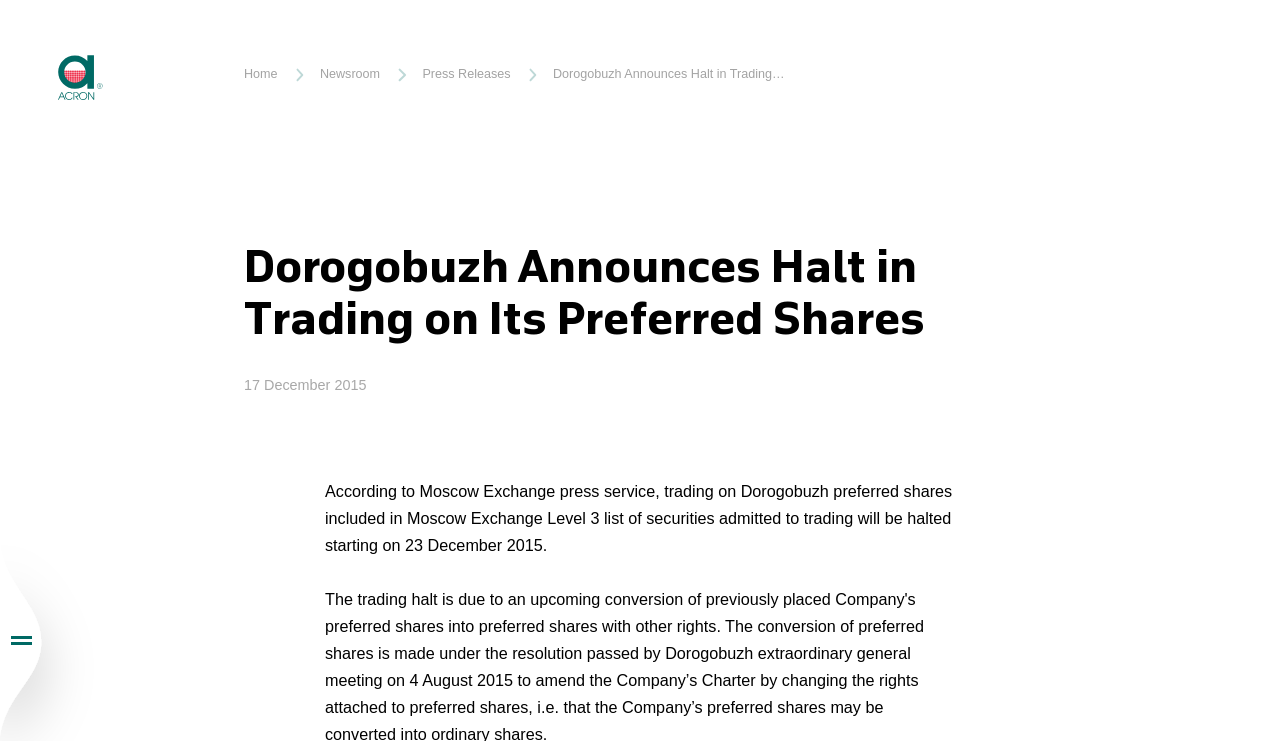Please specify the bounding box coordinates of the region to click in order to perform the following instruction: "Learn how to select the data room".

None